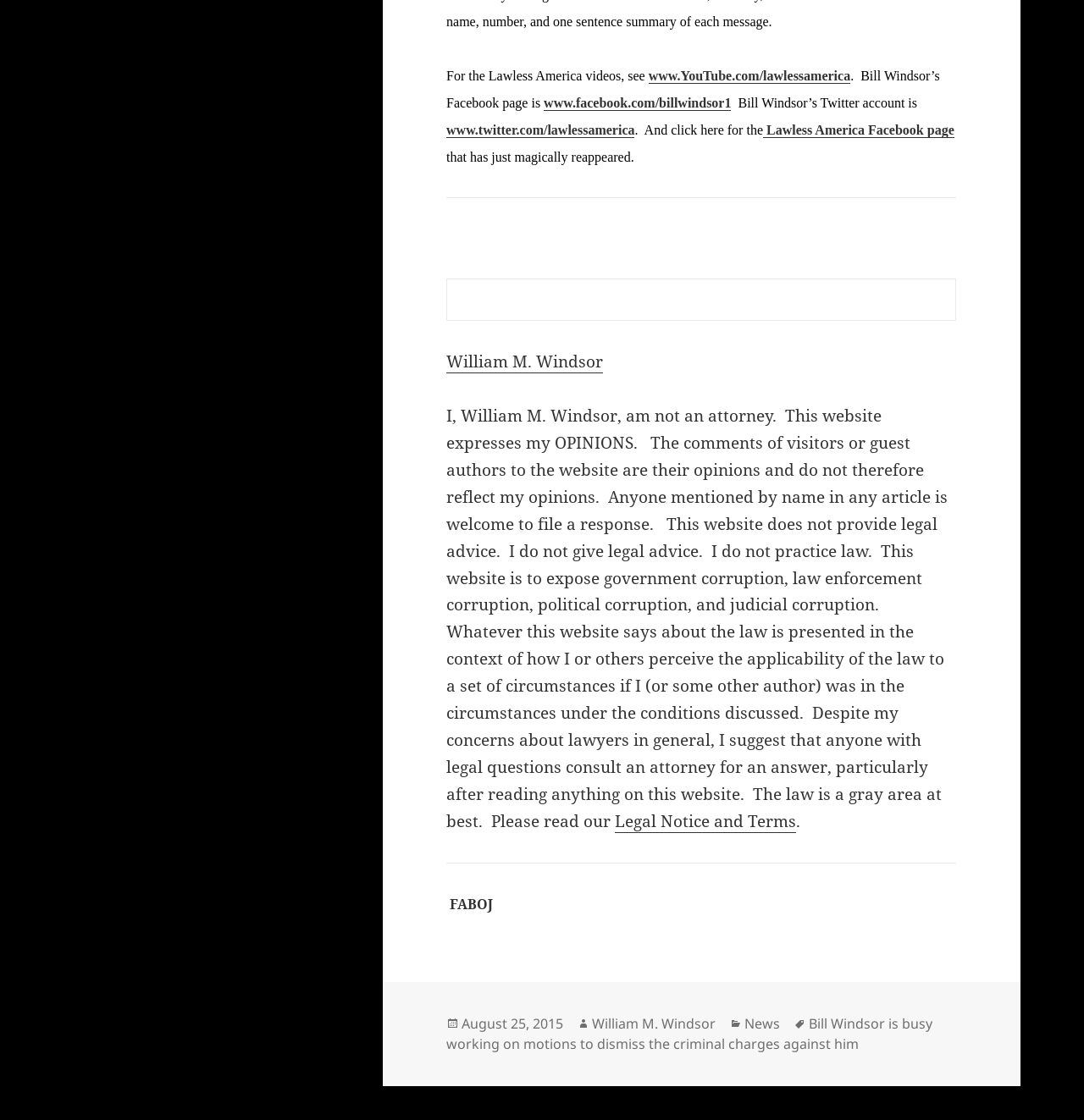From the given element description: "William M. Windsor", find the bounding box for the UI element. Provide the coordinates as four float numbers between 0 and 1, in the order [left, top, right, bottom].

[0.546, 0.906, 0.66, 0.923]